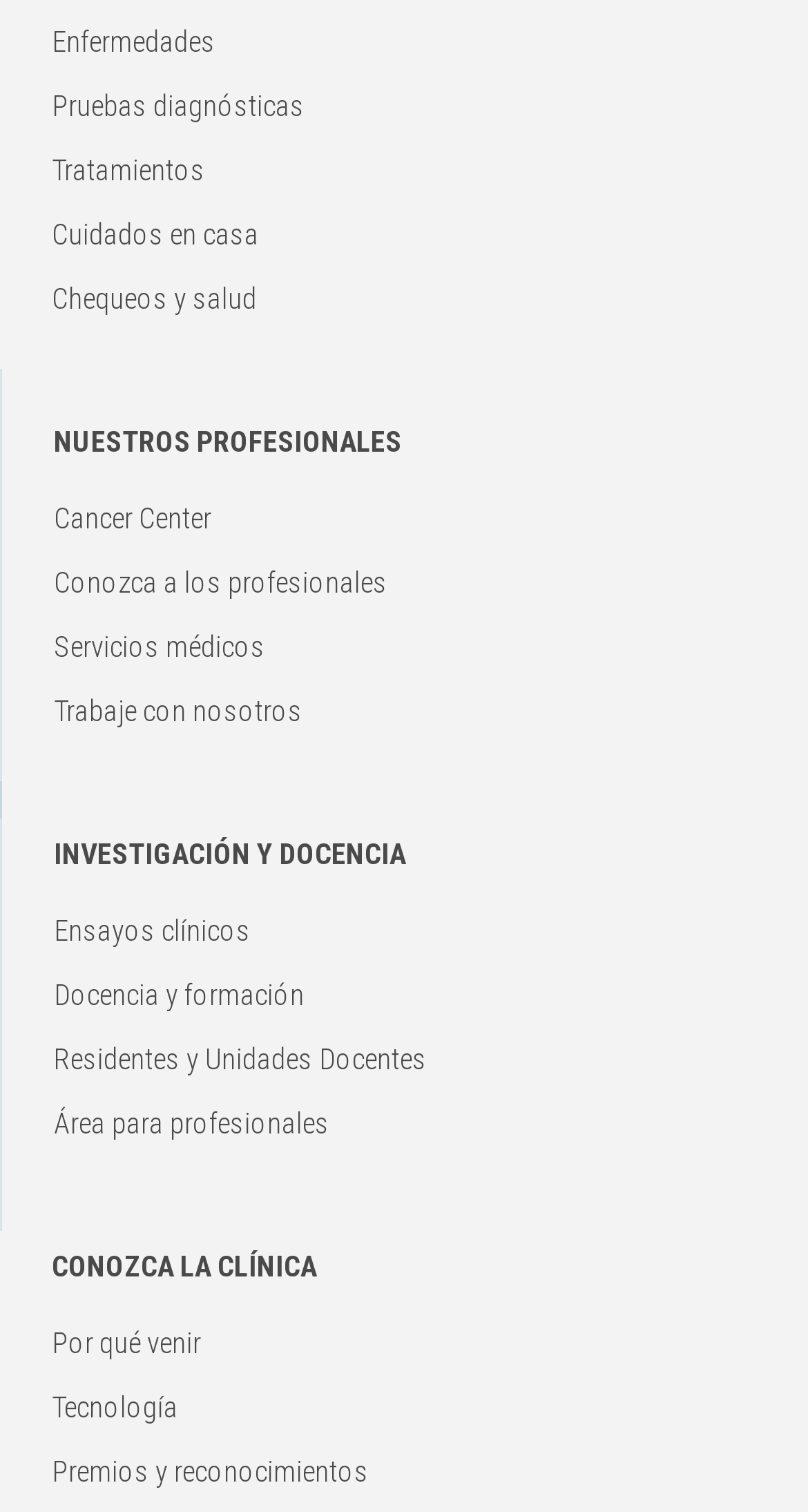Specify the bounding box coordinates of the region I need to click to perform the following instruction: "Explore Conozca a los profesionales". The coordinates must be four float numbers in the range of 0 to 1, i.e., [left, top, right, bottom].

[0.067, 0.375, 0.479, 0.397]